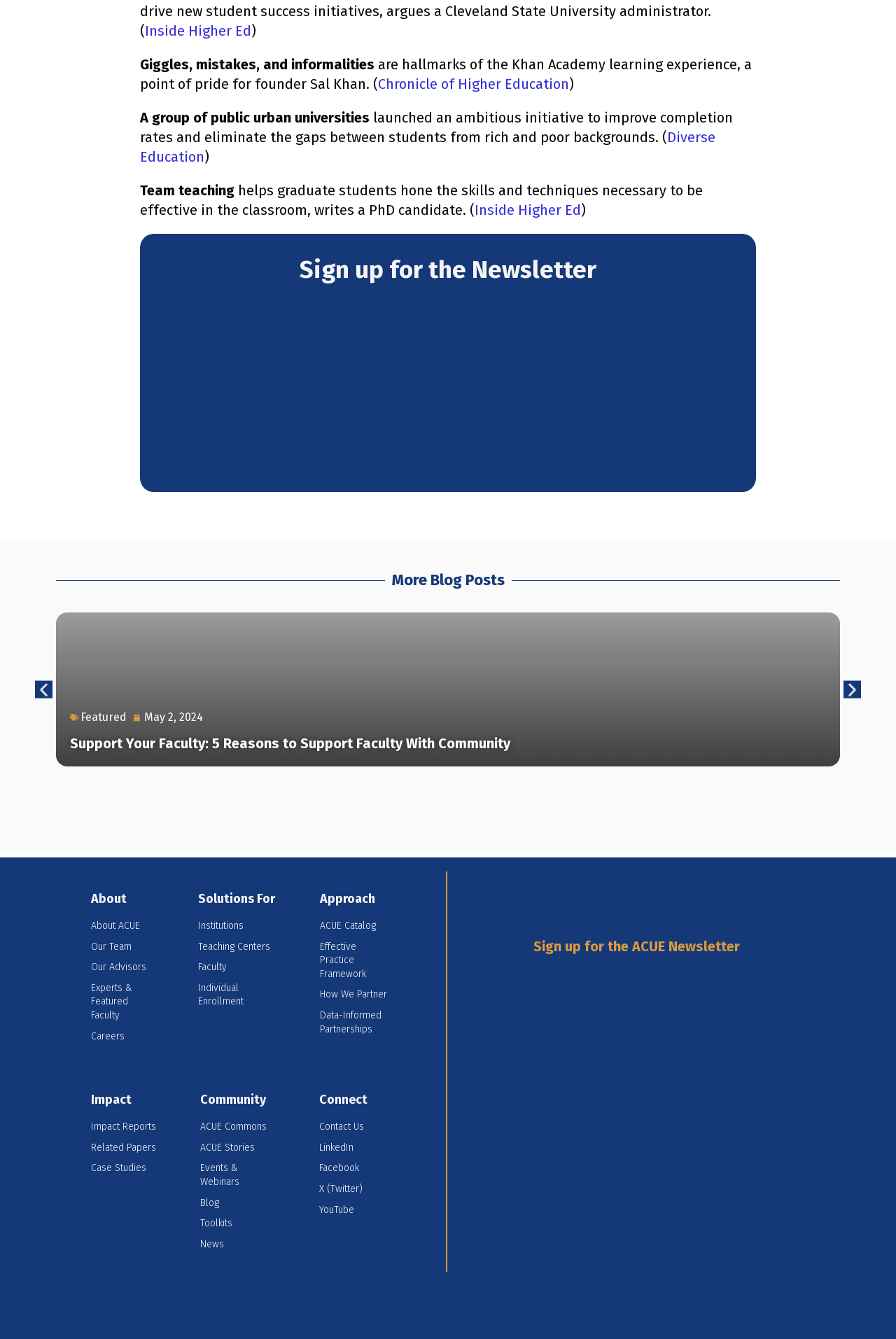What is the name of the organization?
Respond with a short answer, either a single word or a phrase, based on the image.

ACUE